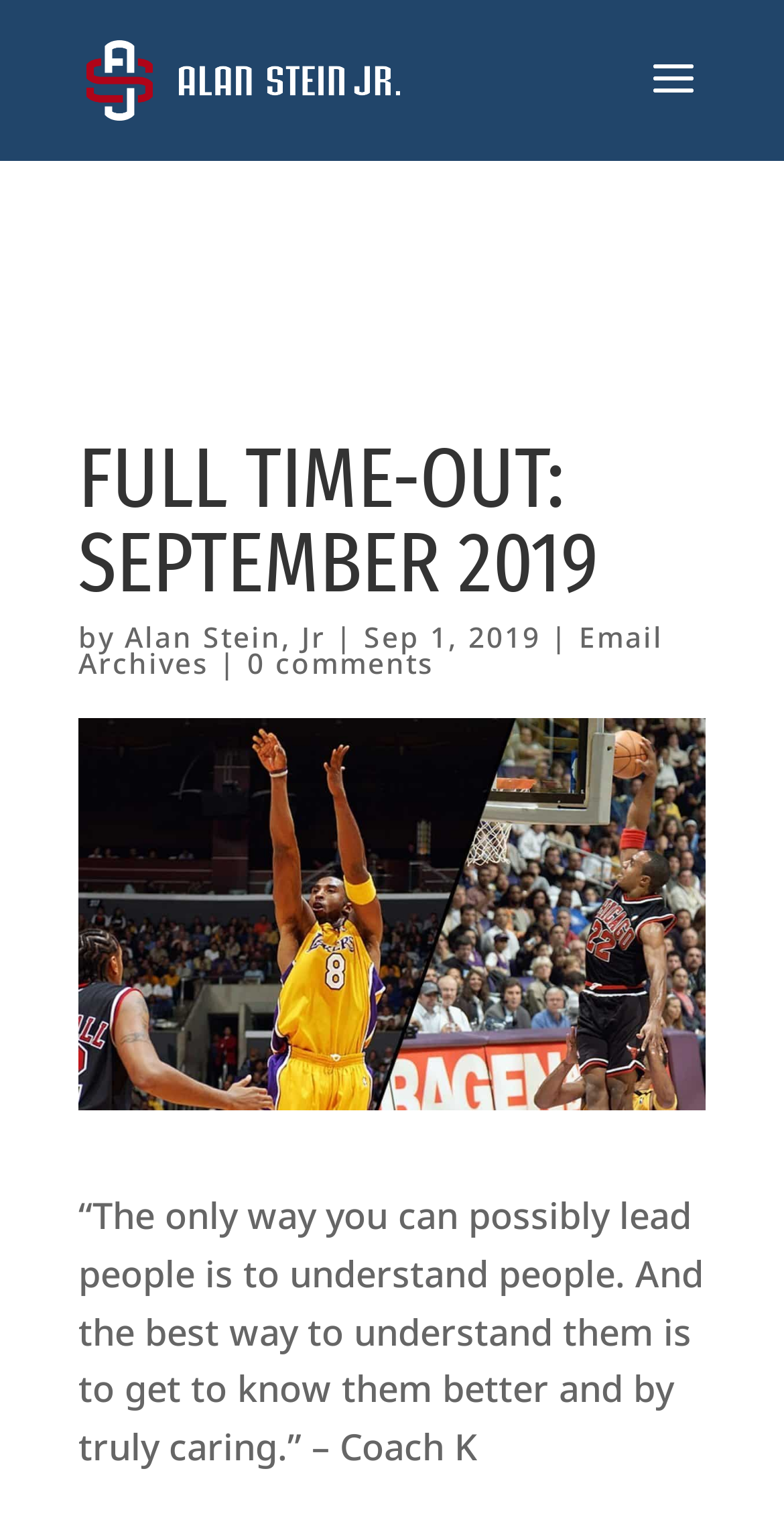Please respond to the question with a concise word or phrase:
What is the quote about?

leading people